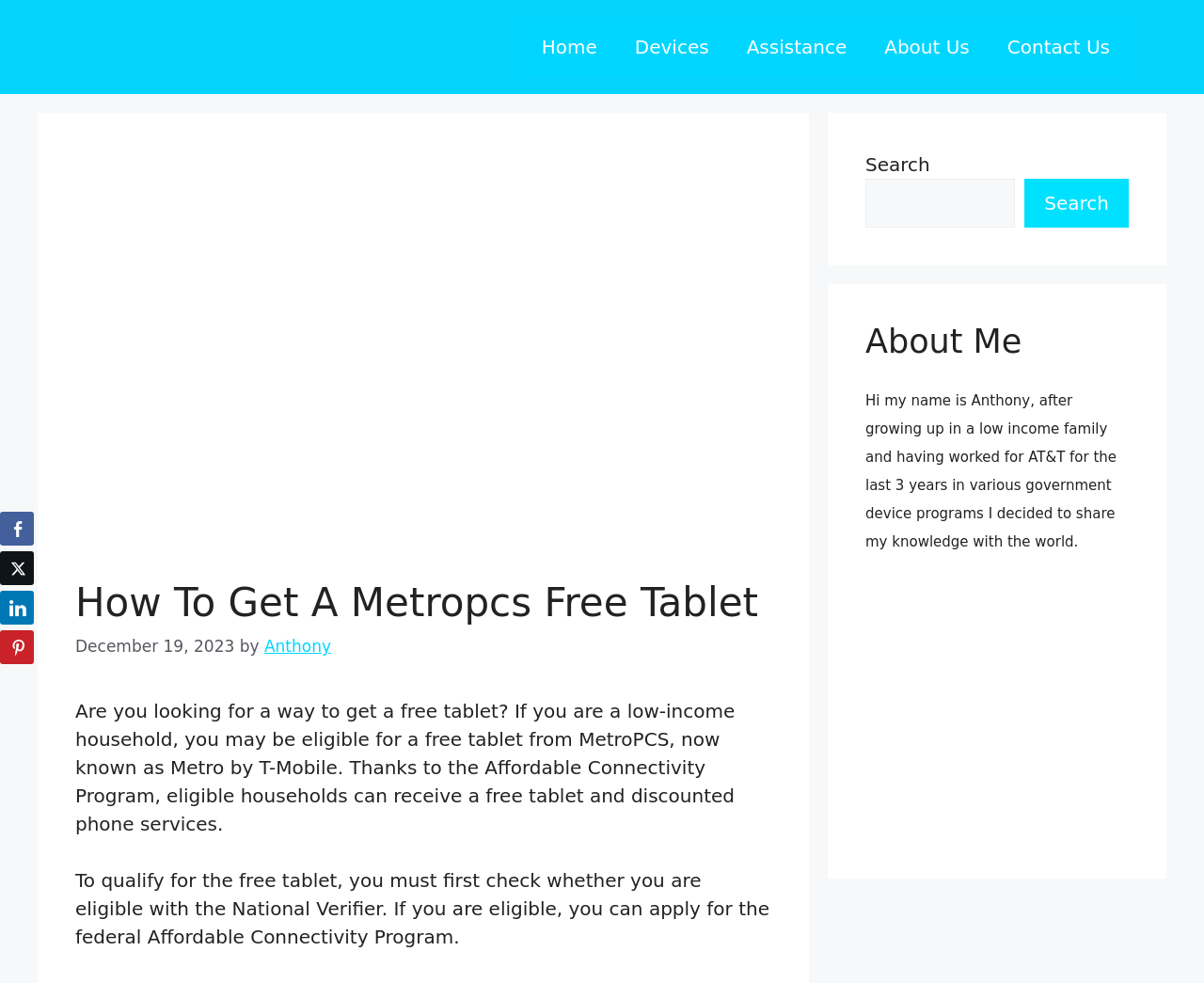Find the bounding box coordinates for the area that must be clicked to perform this action: "Read About Me".

[0.719, 0.327, 0.938, 0.367]